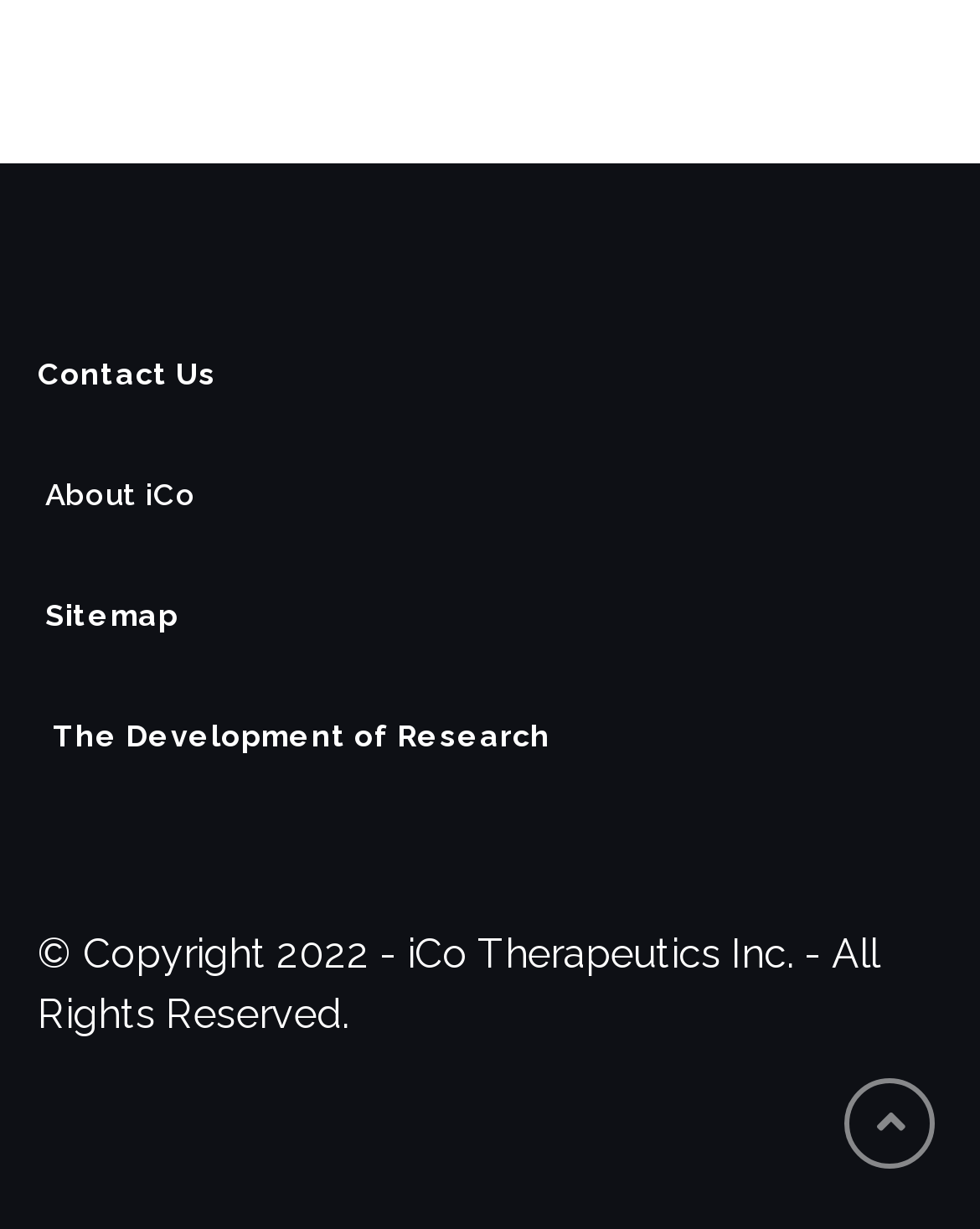Provide the bounding box coordinates of the HTML element this sentence describes: "Sitemap". The bounding box coordinates consist of four float numbers between 0 and 1, i.e., [left, top, right, bottom].

[0.046, 0.487, 0.182, 0.515]